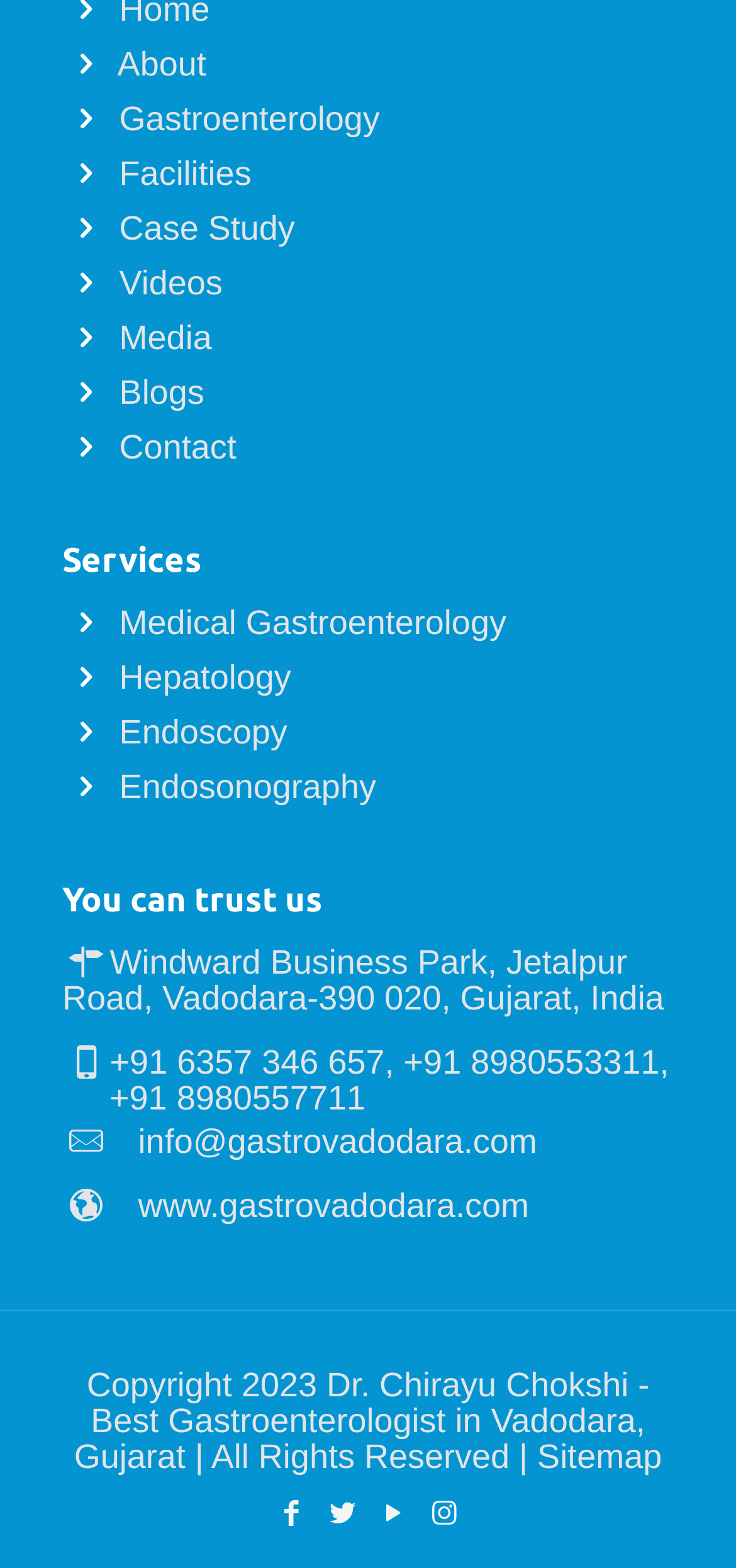Highlight the bounding box coordinates of the region I should click on to meet the following instruction: "Click on Ethereum".

None